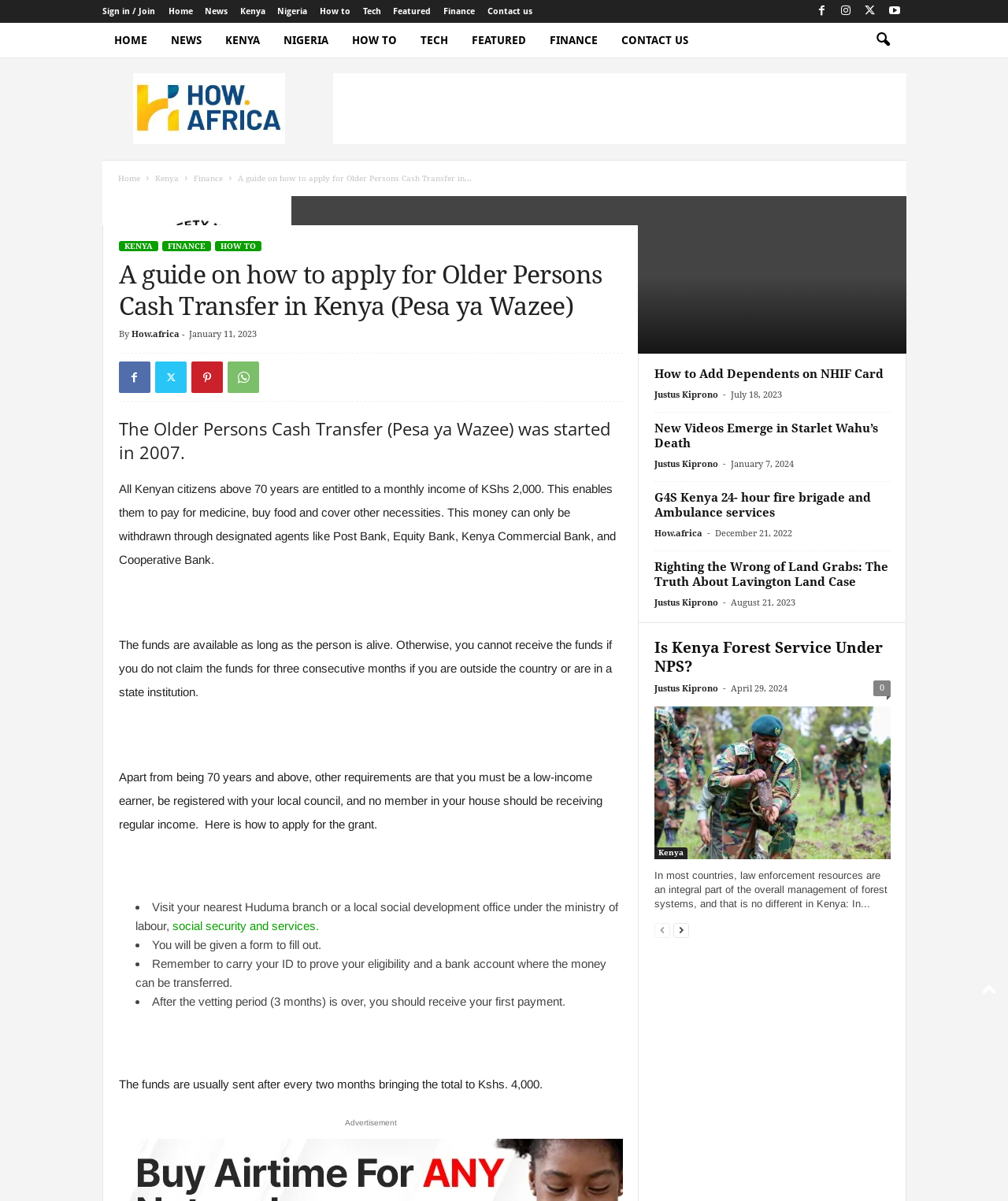Extract the text of the main heading from the webpage.

A guide on how to apply for Older Persons Cash Transfer in Kenya (Pesa ya Wazee)